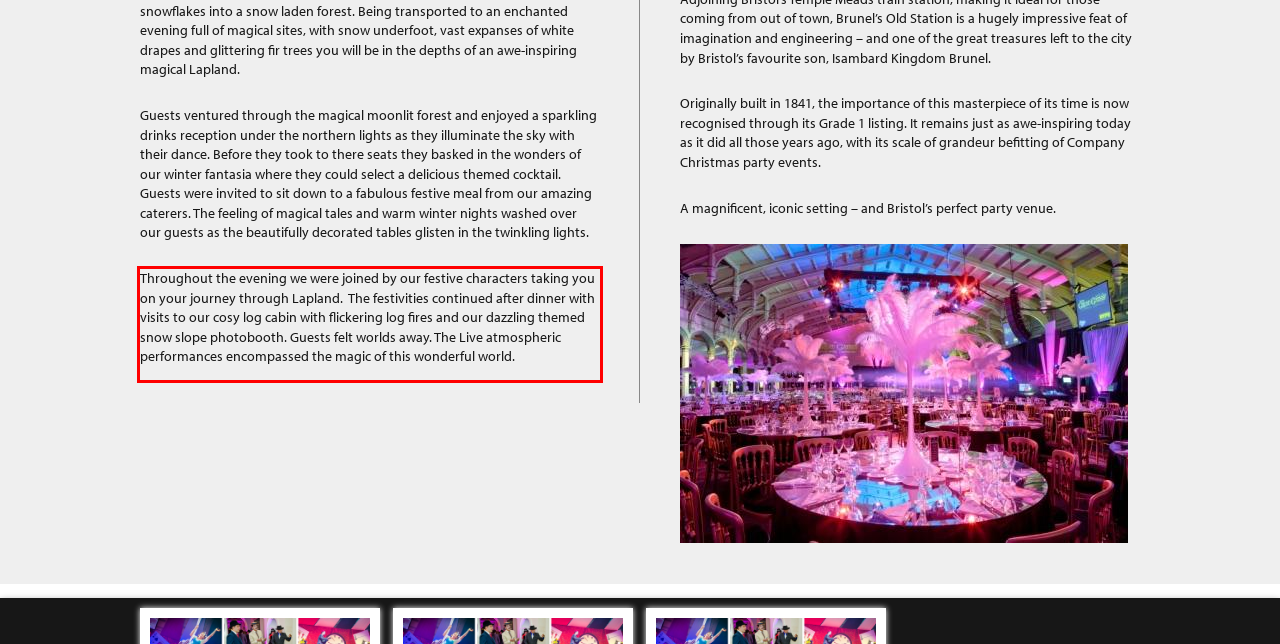You are presented with a webpage screenshot featuring a red bounding box. Perform OCR on the text inside the red bounding box and extract the content.

Throughout the evening we were joined by our festive characters taking you on your journey through Lapland. The festivities continued after dinner with visits to our cosy log cabin with flickering log fires and our dazzling themed snow slope photobooth. Guests felt worlds away. The Live atmospheric performances encompassed the magic of this wonderful world.